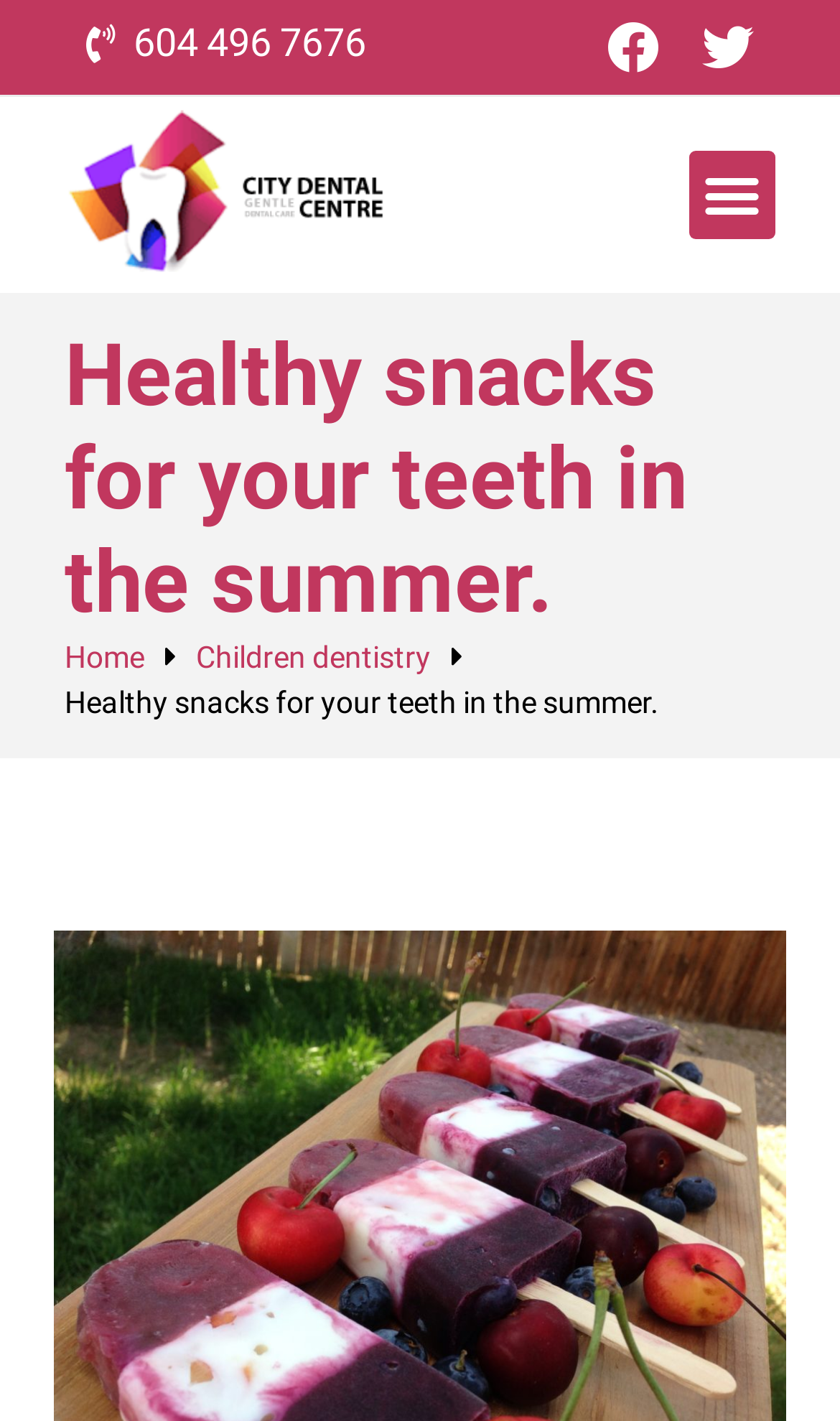Determine the bounding box coordinates of the UI element that matches the following description: "604 496 7676". The coordinates should be four float numbers between 0 and 1 in the format [left, top, right, bottom].

[0.103, 0.017, 0.436, 0.045]